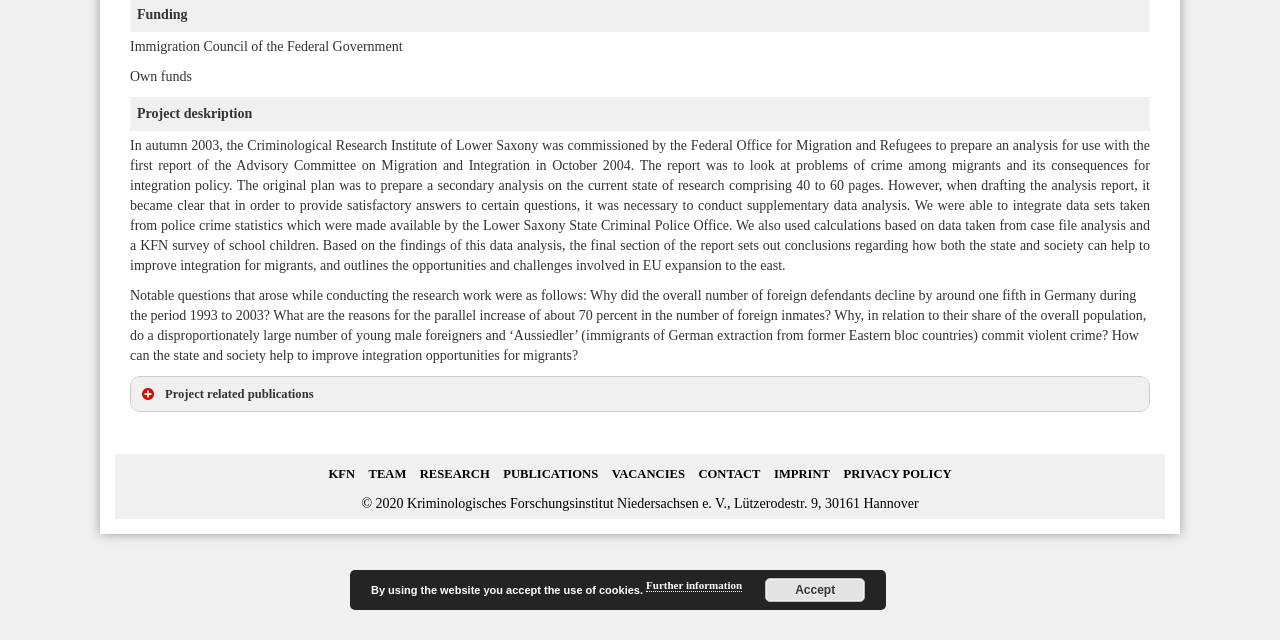Can you find the bounding box coordinates for the UI element given this description: "Research|"? Provide the coordinates as four float numbers between 0 and 1: [left, top, right, bottom].

[0.328, 0.718, 0.383, 0.765]